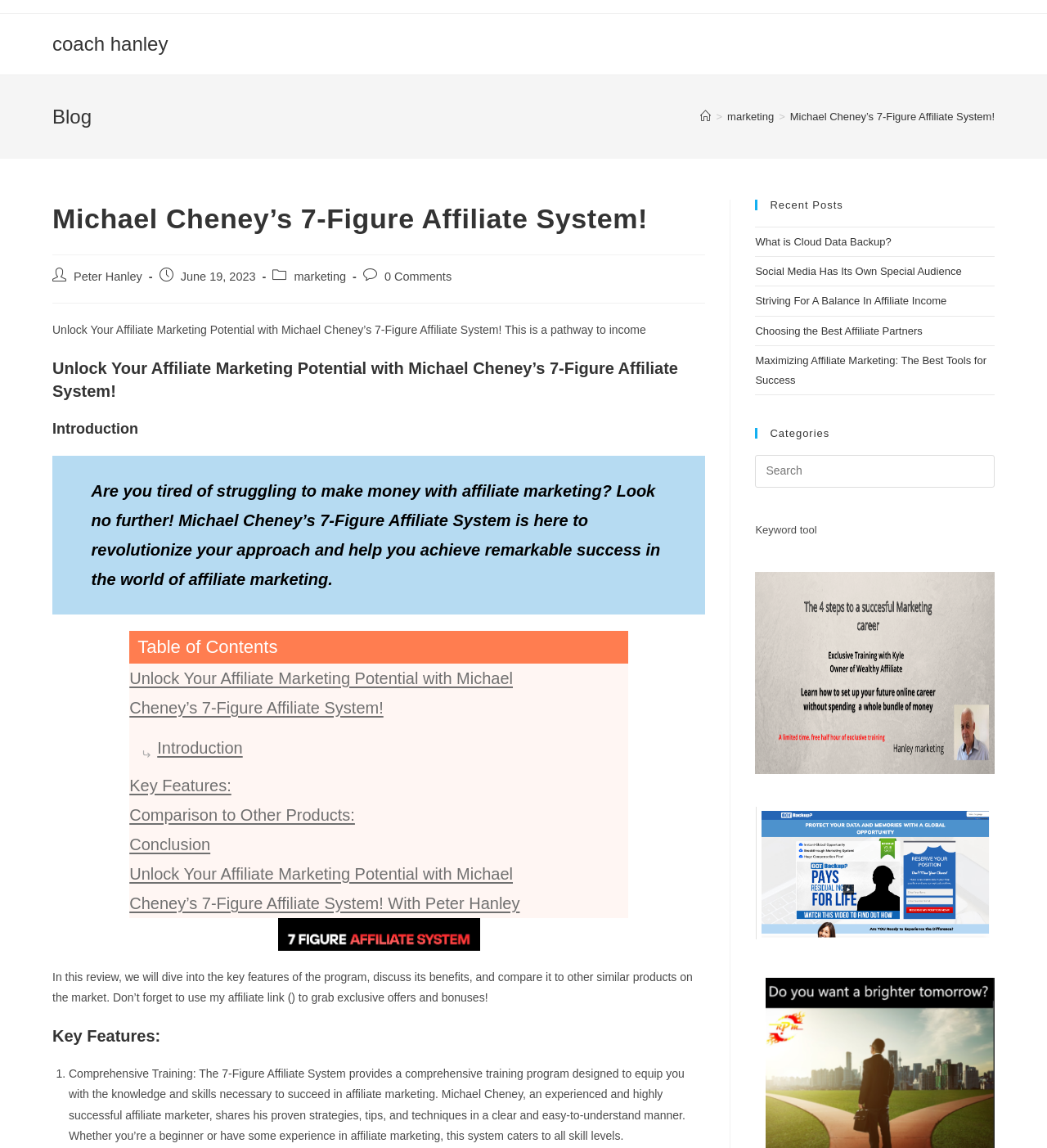Identify the bounding box coordinates of the area you need to click to perform the following instruction: "Search this website".

[0.721, 0.396, 0.95, 0.425]